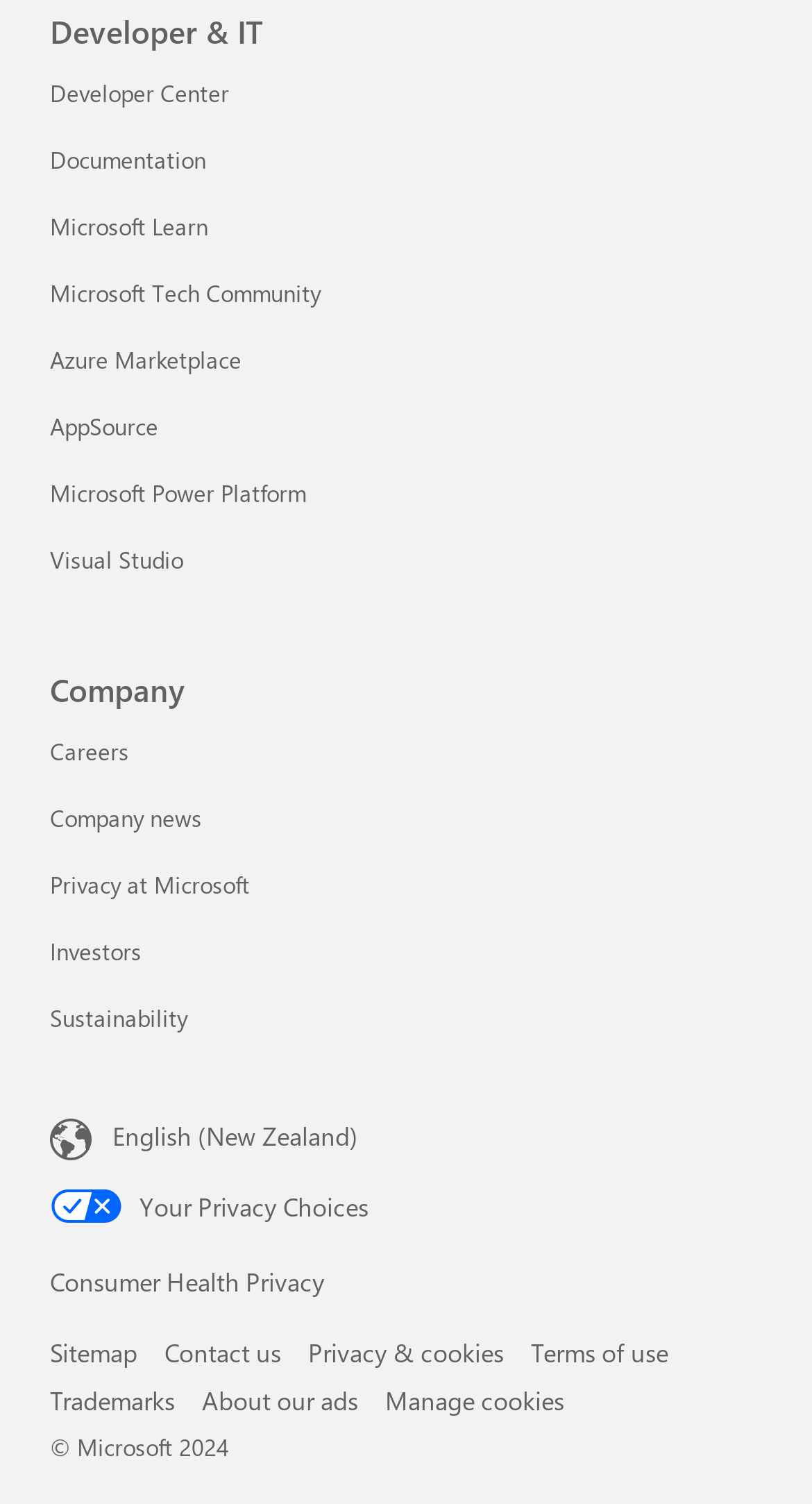Identify the bounding box coordinates for the UI element described as: "Developer Center". The coordinates should be provided as four floats between 0 and 1: [left, top, right, bottom].

[0.062, 0.051, 0.282, 0.072]